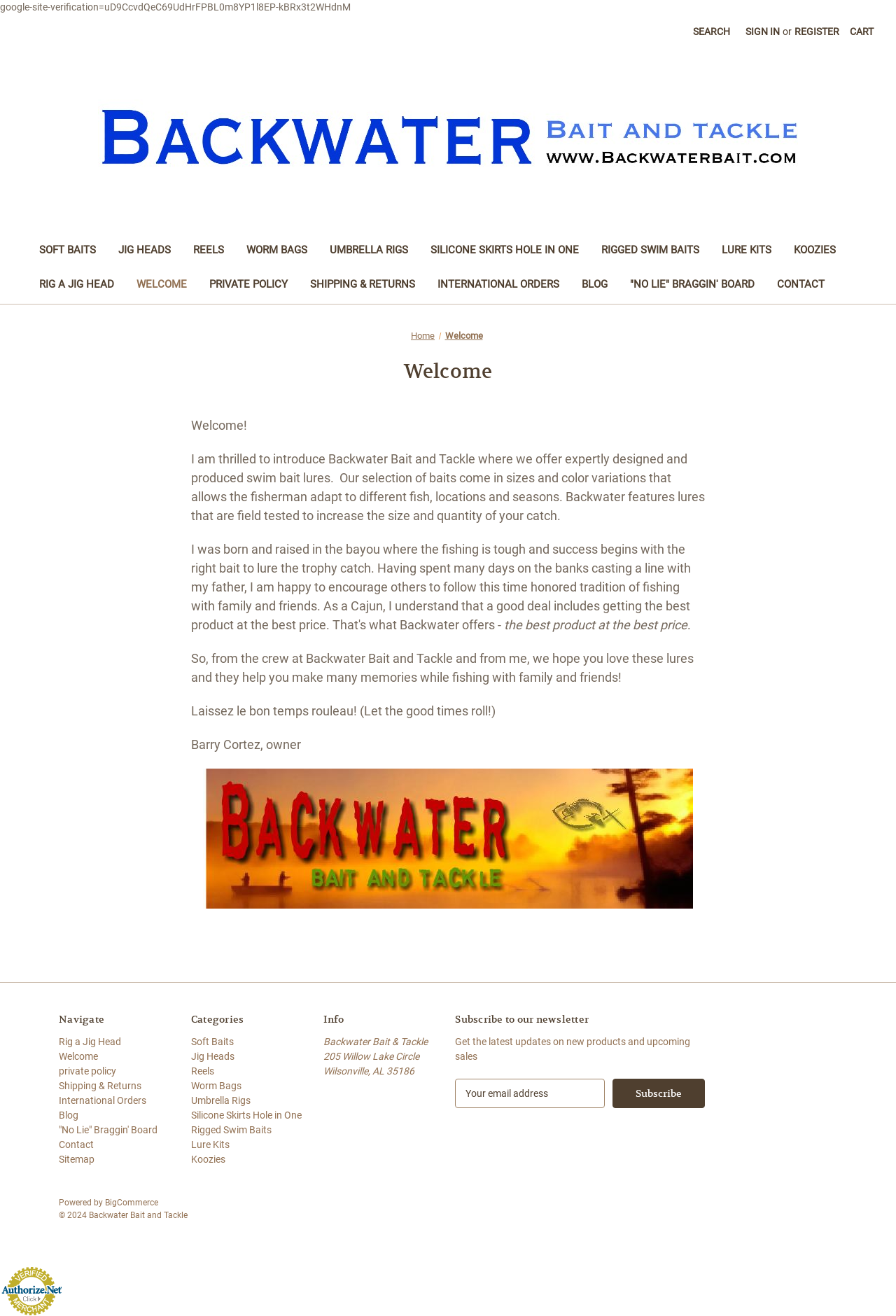From the webpage screenshot, predict the bounding box of the UI element that matches this description: "Shipping & Returns".

[0.334, 0.205, 0.476, 0.231]